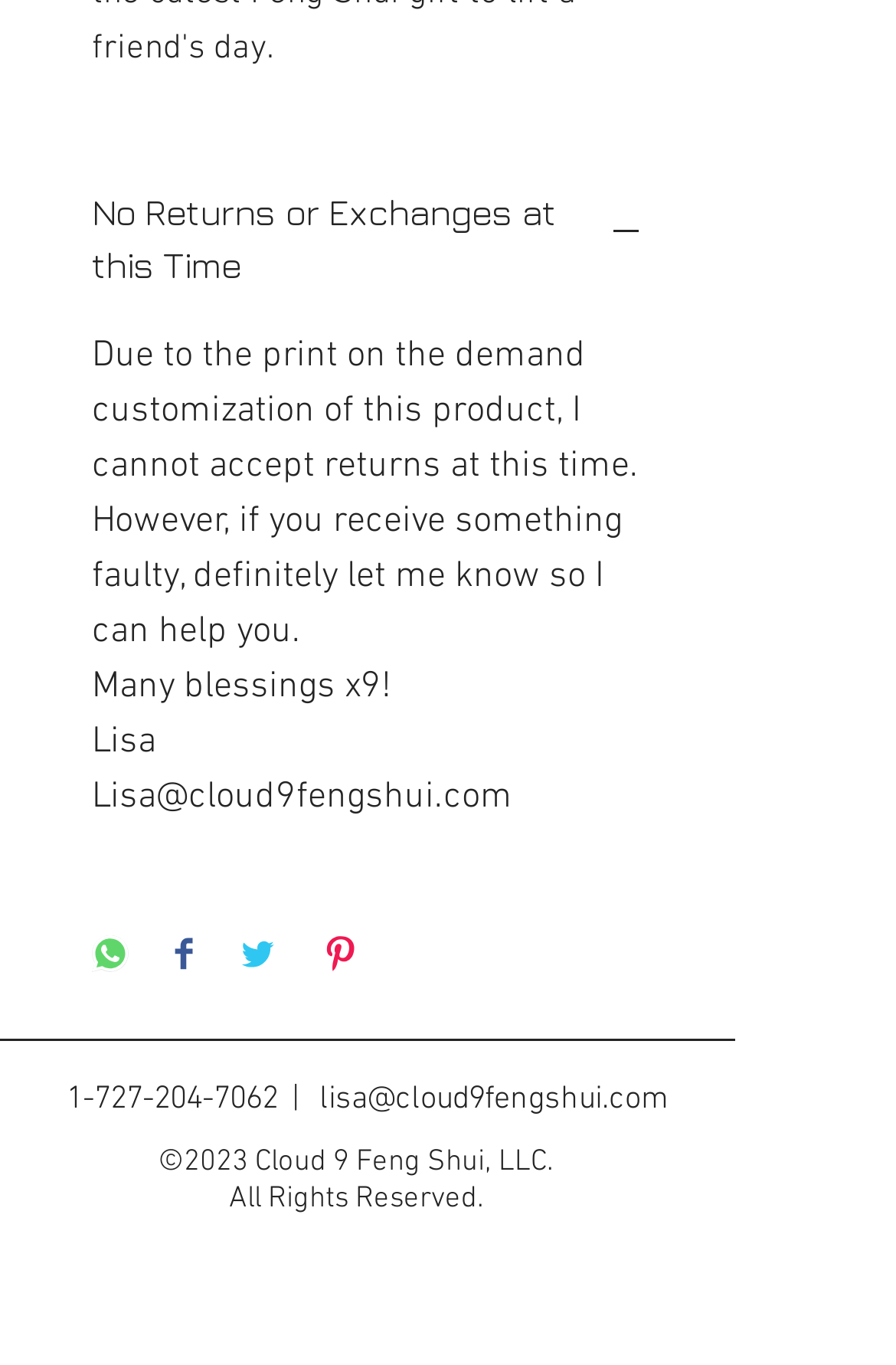What is the author's name?
Please describe in detail the information shown in the image to answer the question.

The author's name is mentioned in the StaticText element with the text 'Lisa' at coordinates [0.103, 0.527, 0.174, 0.561].